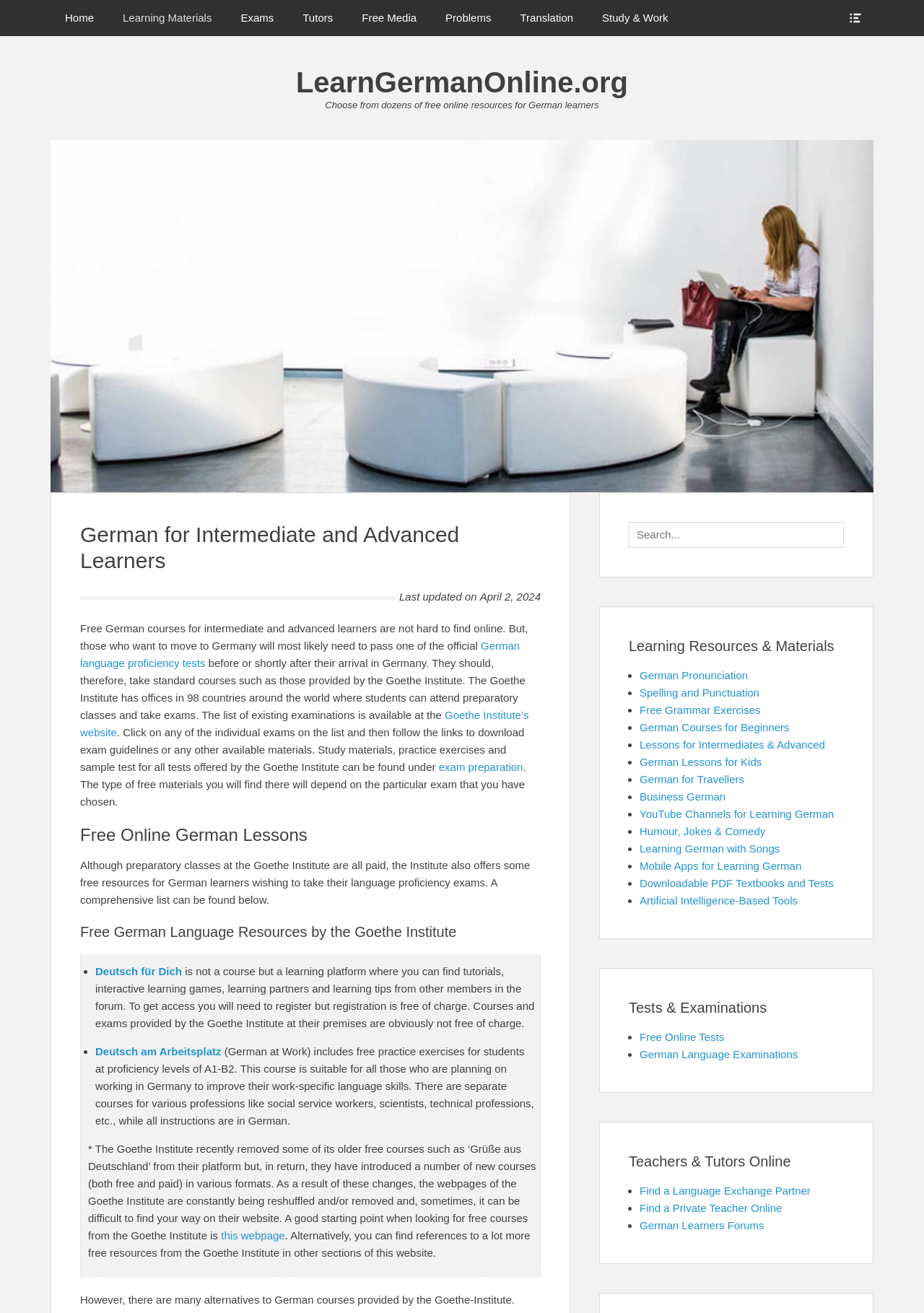Using the provided description Learning Materials, find the bounding box coordinates for the UI element. Provide the coordinates in (top-left x, top-left y, bottom-right x, bottom-right y) format, ensuring all values are between 0 and 1.

[0.117, 0.0, 0.245, 0.027]